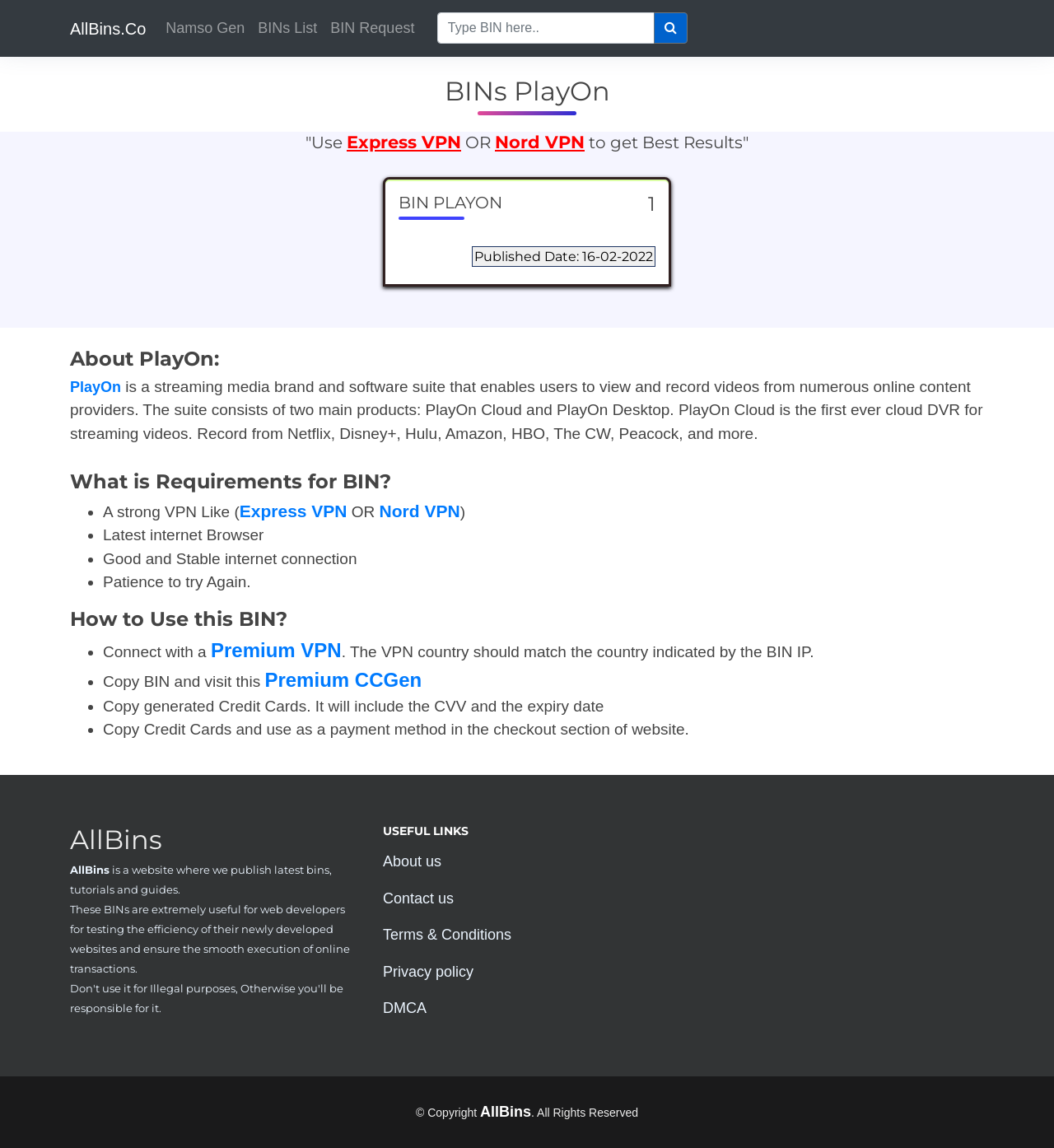Refer to the image and provide a thorough answer to this question:
What is PlayOn?

Based on the webpage, PlayOn is described as a streaming media brand and software suite that enables users to view and record videos from numerous online content providers. It consists of two main products: PlayOn Cloud and PlayOn Desktop.